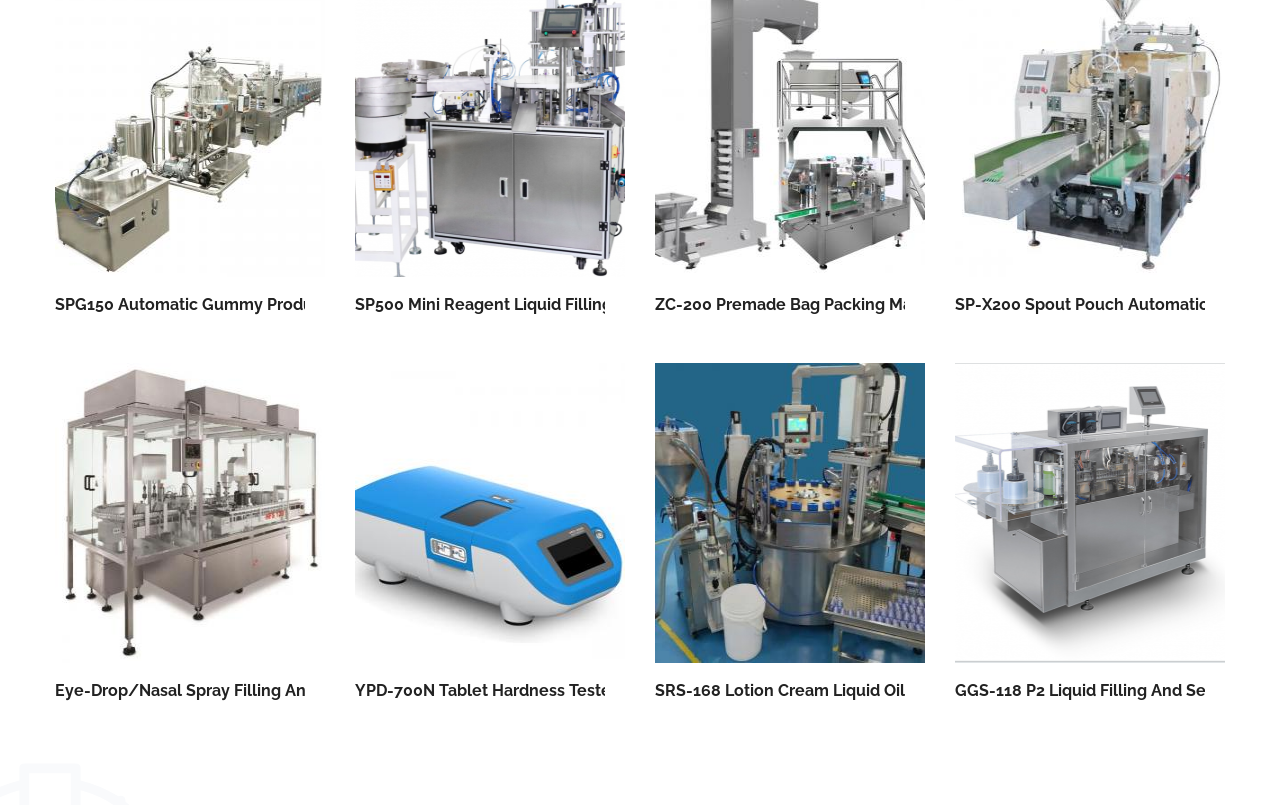Given the element description, predict the bounding box coordinates in the format (top-left x, top-left y, bottom-right x, bottom-right y). Make sure all values are between 0 and 1. Here is the element description: YPD-700N Tablet Hardness Tester

[0.277, 0.845, 0.482, 0.869]